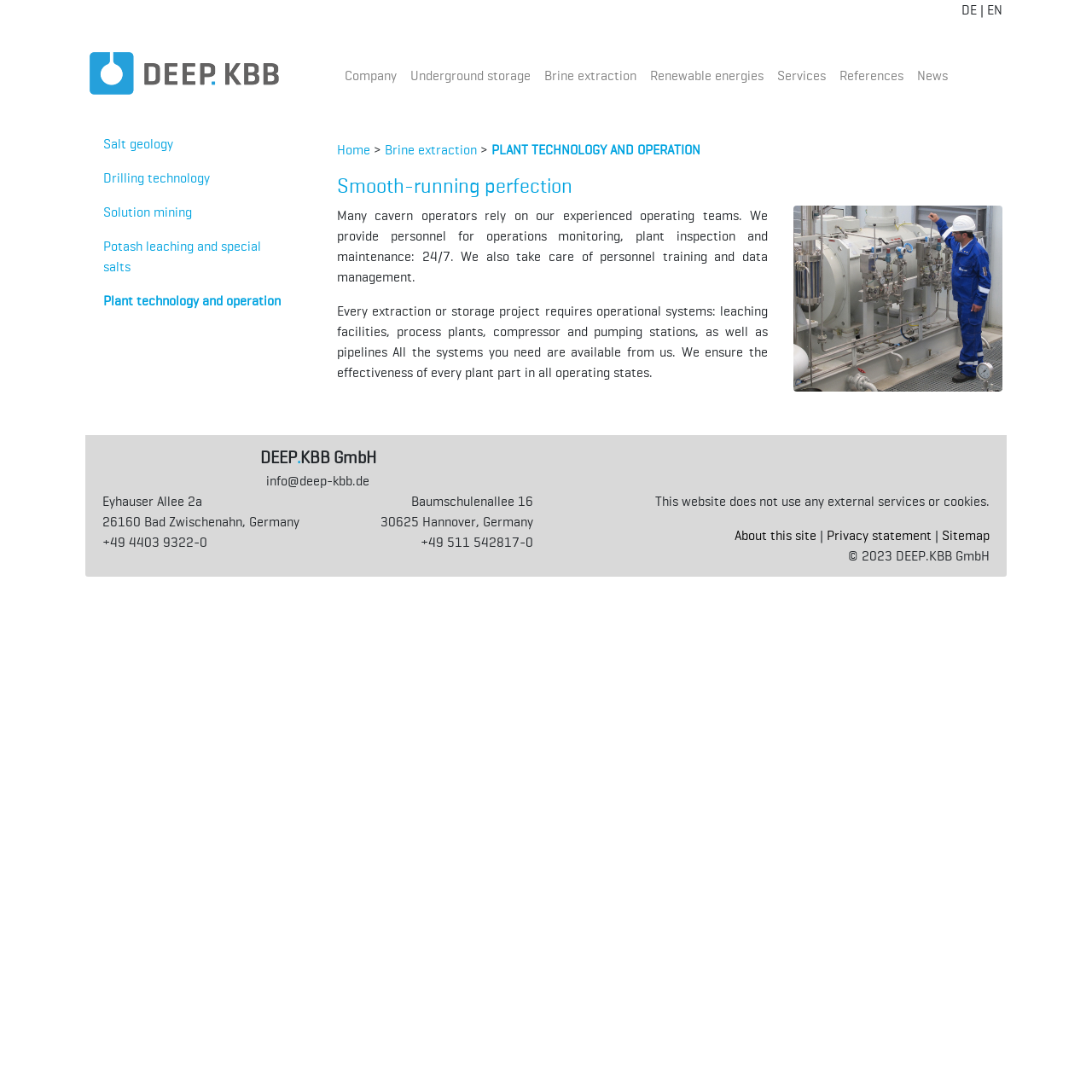Please find the bounding box coordinates of the element that must be clicked to perform the given instruction: "Scan the QR code for Official account". The coordinates should be four float numbers from 0 to 1, i.e., [left, top, right, bottom].

None